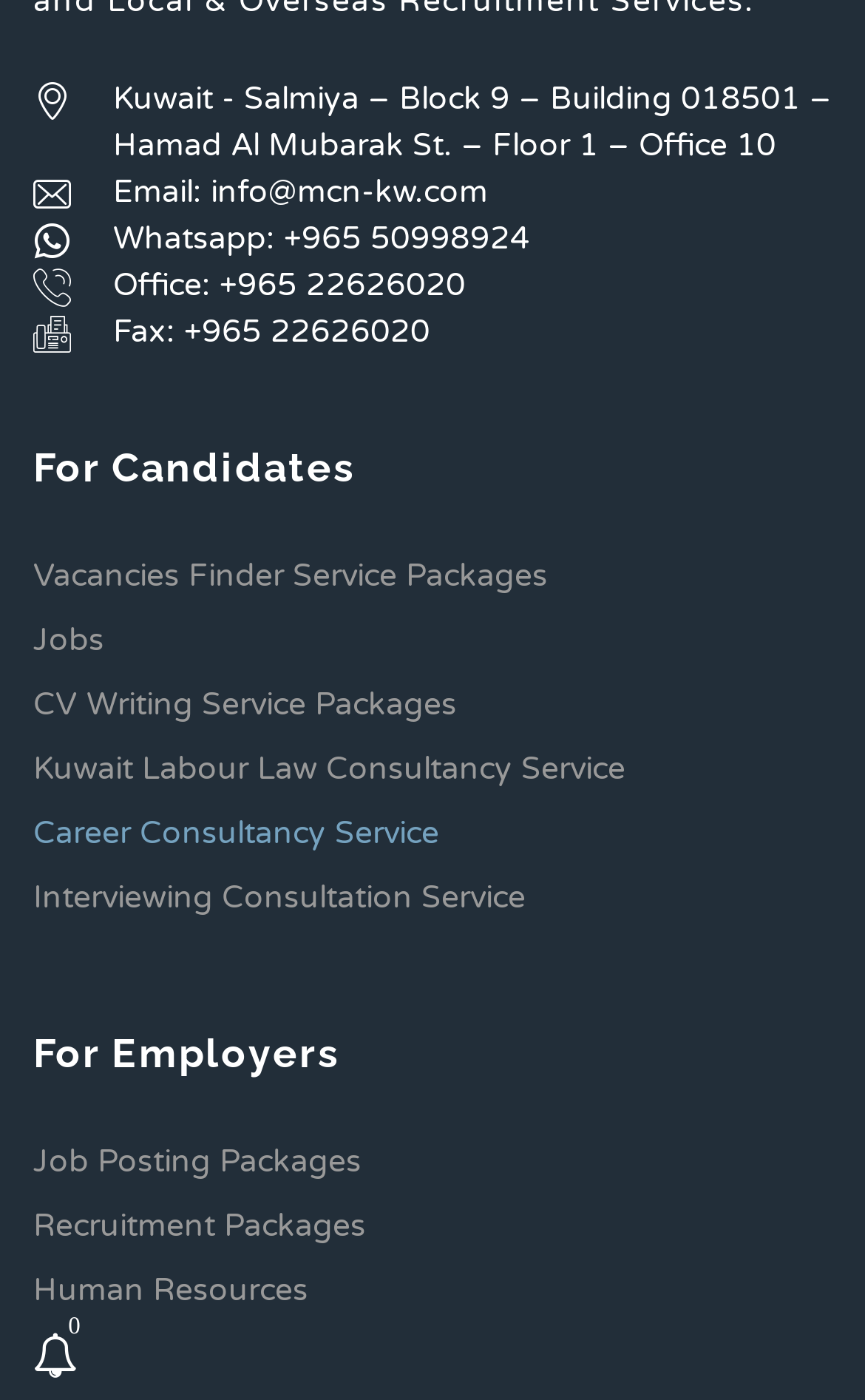Can you provide the bounding box coordinates for the element that should be clicked to implement the instruction: "Explore CV Writing Service Packages"?

[0.038, 0.487, 0.962, 0.519]